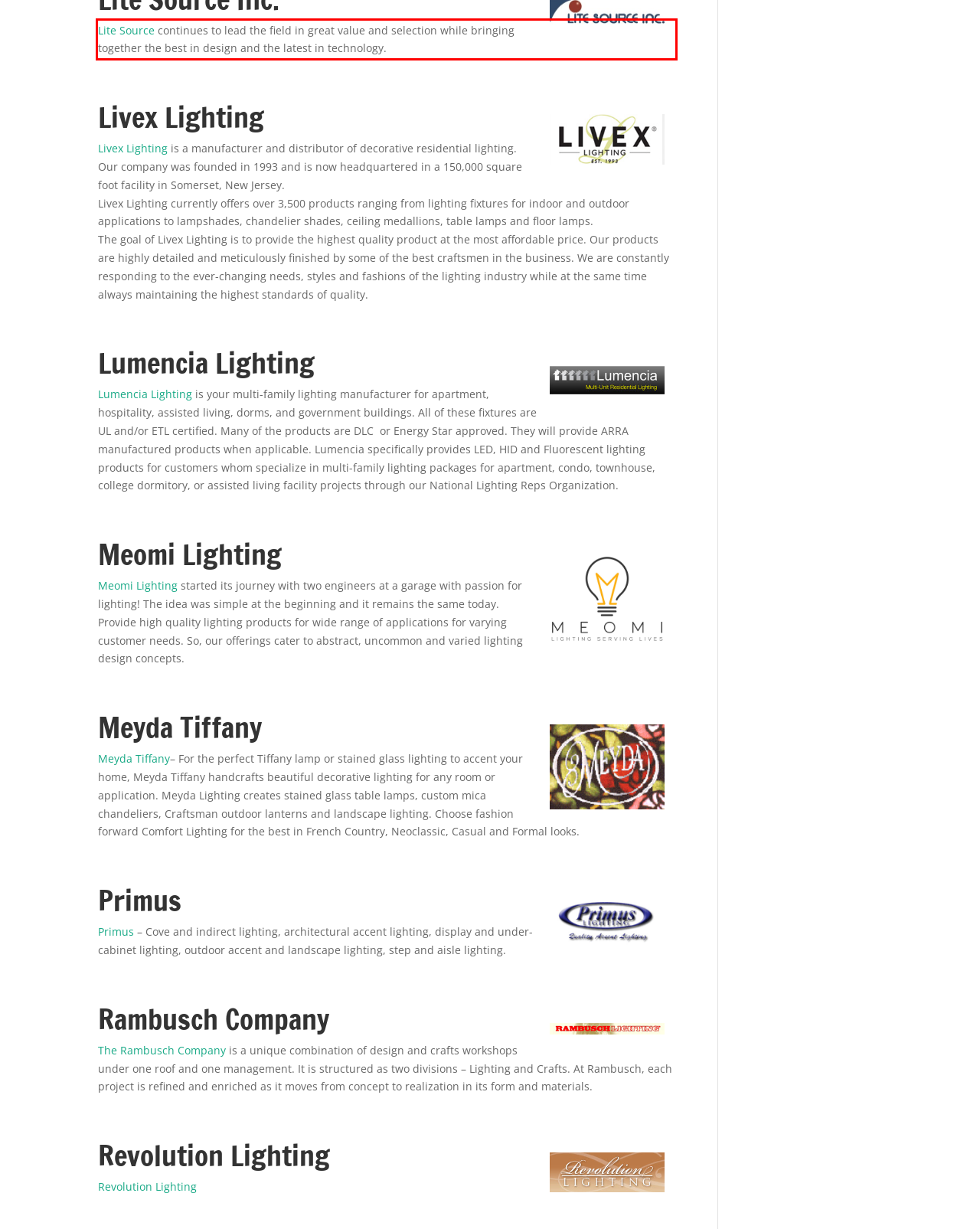Review the screenshot of the webpage and recognize the text inside the red rectangle bounding box. Provide the extracted text content.

Lite Source continues to lead the field in great value and selection while bringing together the best in design and the latest in technology.